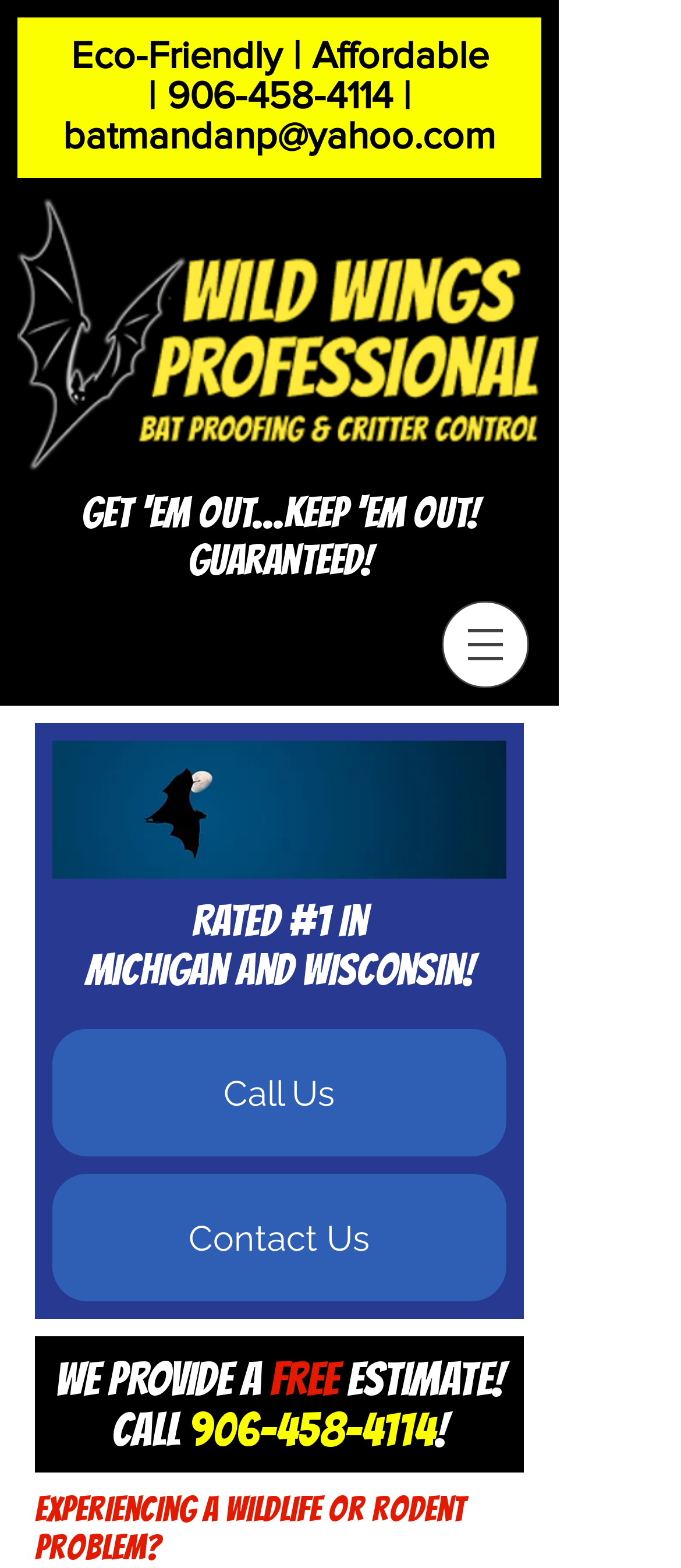What is the email address to contact for wildlife control?
Use the image to give a comprehensive and detailed response to the question.

I found the email address by looking at the heading that contains the phone number and email address, and extracting the email address from it.